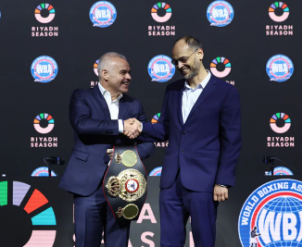Give a concise answer using one word or a phrase to the following question:
What is the mood of the two representatives in the image?

Expressions of enthusiasm and camaraderie